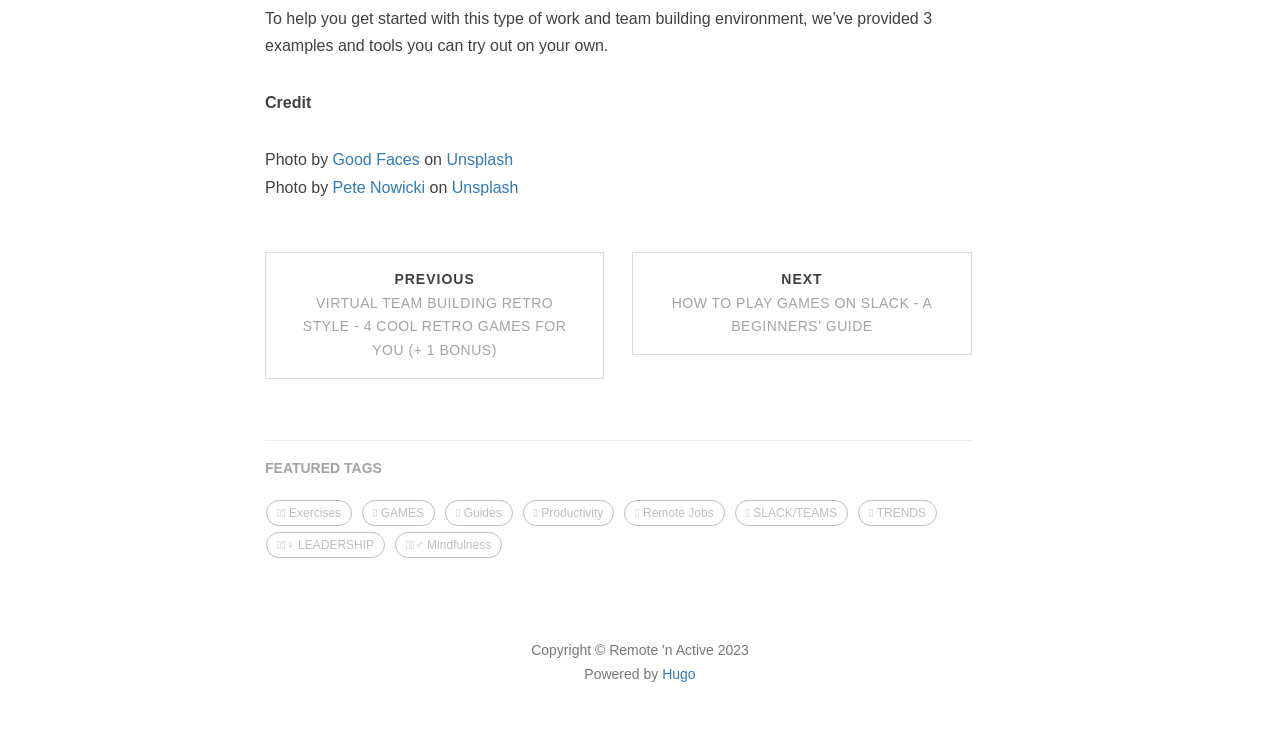What is the navigation structure of the webpage?
Observe the image and answer the question with a one-word or short phrase response.

Previous and next links